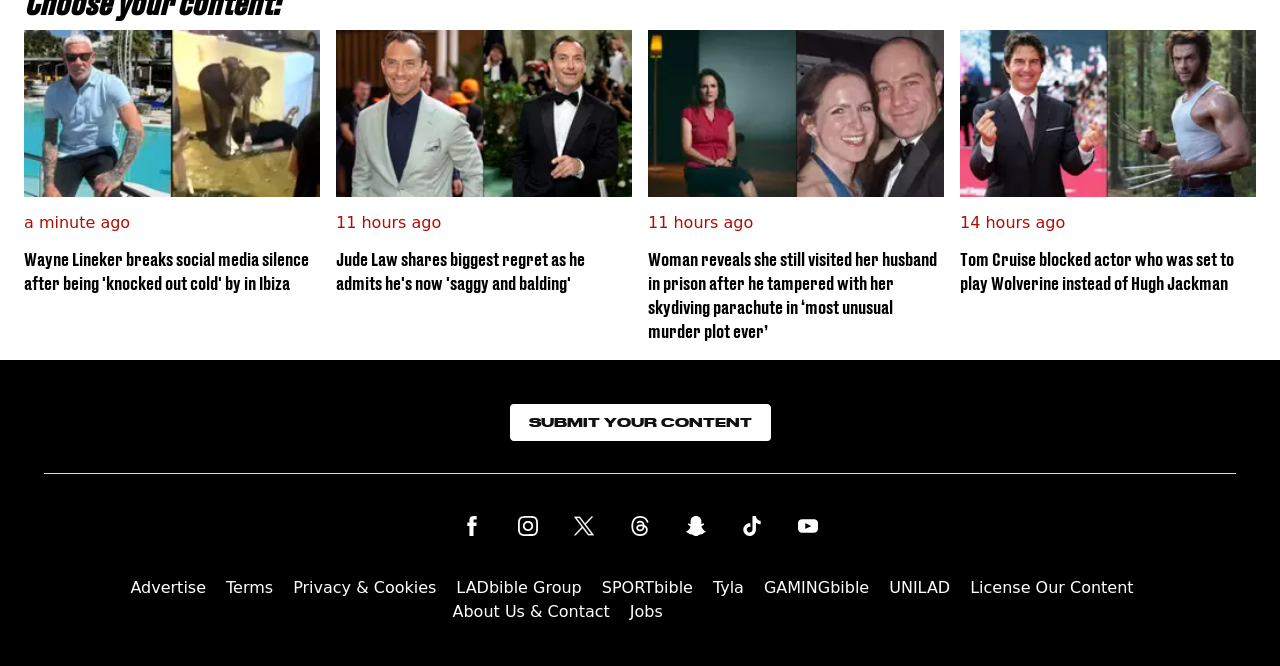Please indicate the bounding box coordinates for the clickable area to complete the following task: "Read the news about Jude Law". The coordinates should be specified as four float numbers between 0 and 1, i.e., [left, top, right, bottom].

[0.262, 0.372, 0.494, 0.444]